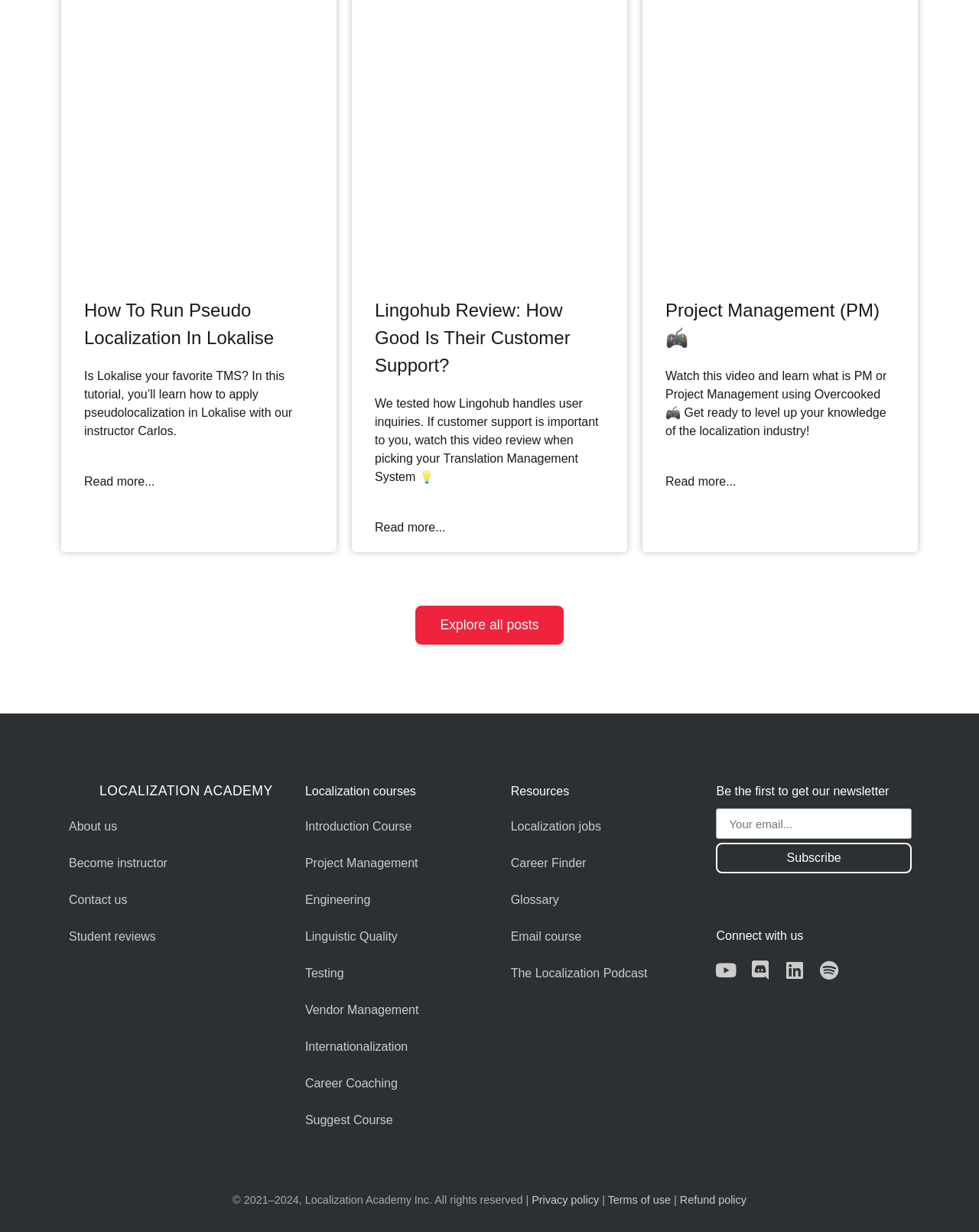What can be suggested on the webpage?
Please respond to the question thoroughly and include all relevant details.

The webpage has a link 'Suggest Course' under the 'Localization courses' section, indicating that users can suggest a course.